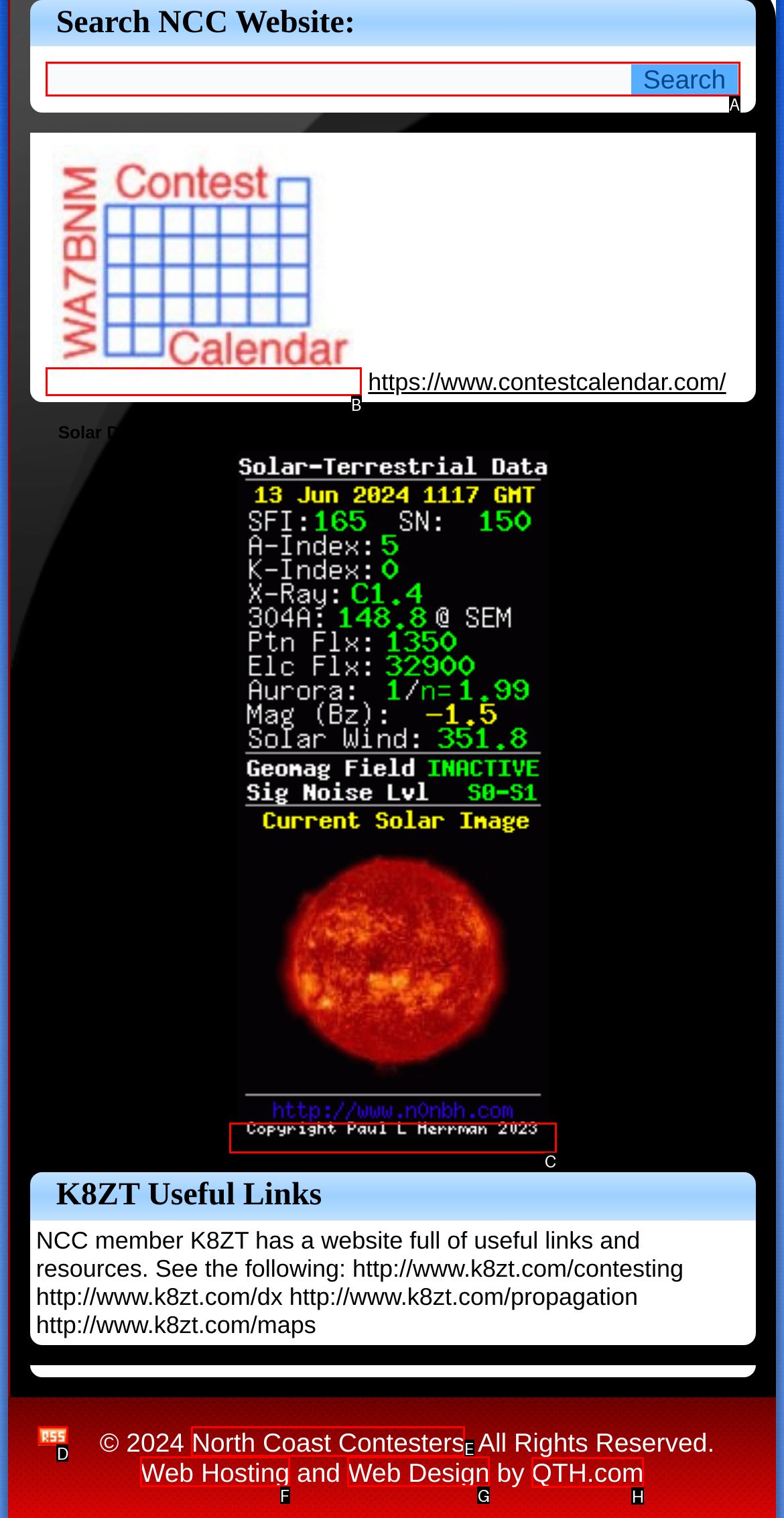Given the task: Visit QTH.com, indicate which boxed UI element should be clicked. Provide your answer using the letter associated with the correct choice.

H